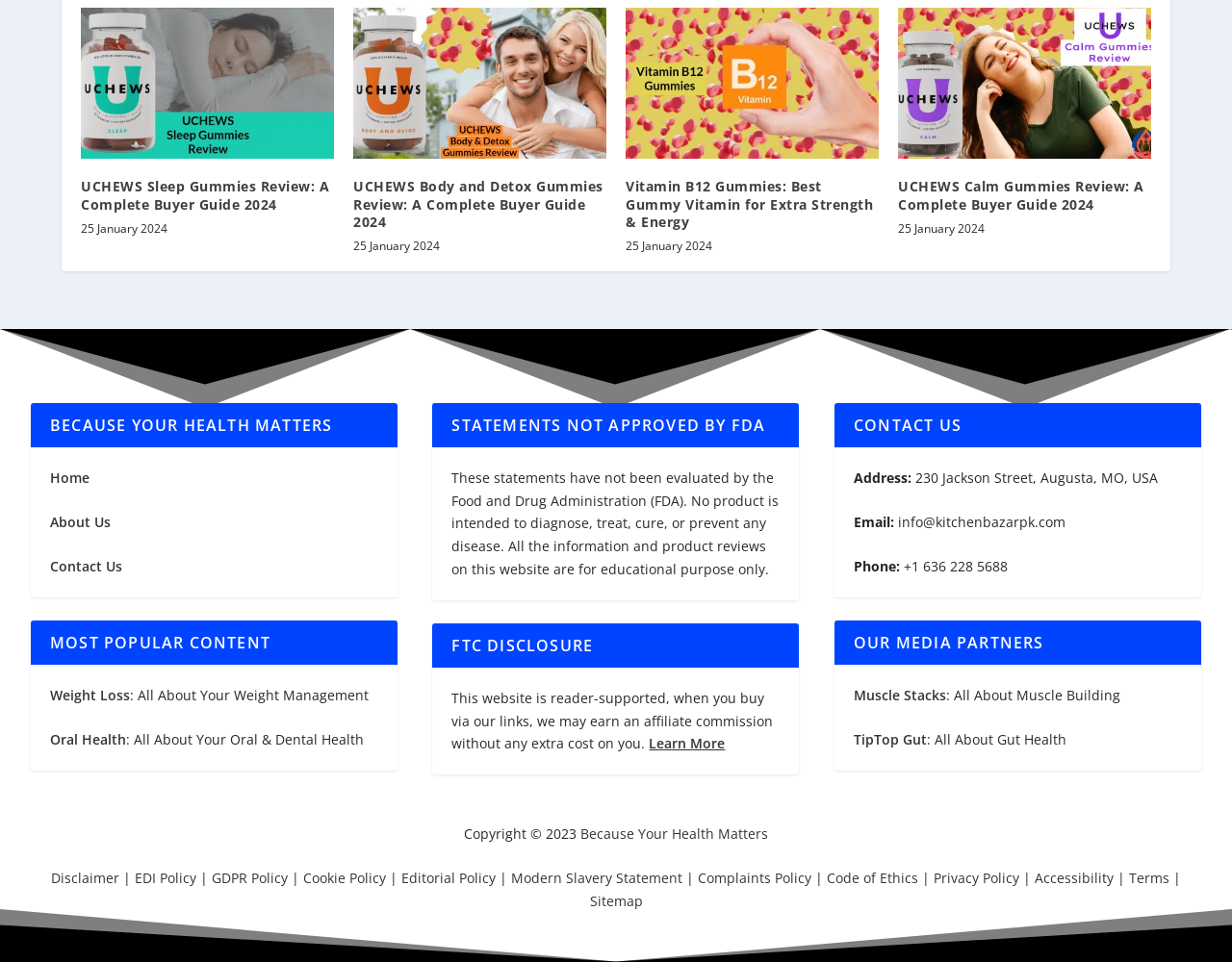Please provide a comprehensive response to the question below by analyzing the image: 
What is the phone number of the company?

I looked at the contact information section and found the phone number of the company, which is '+1 636 228 5688'.